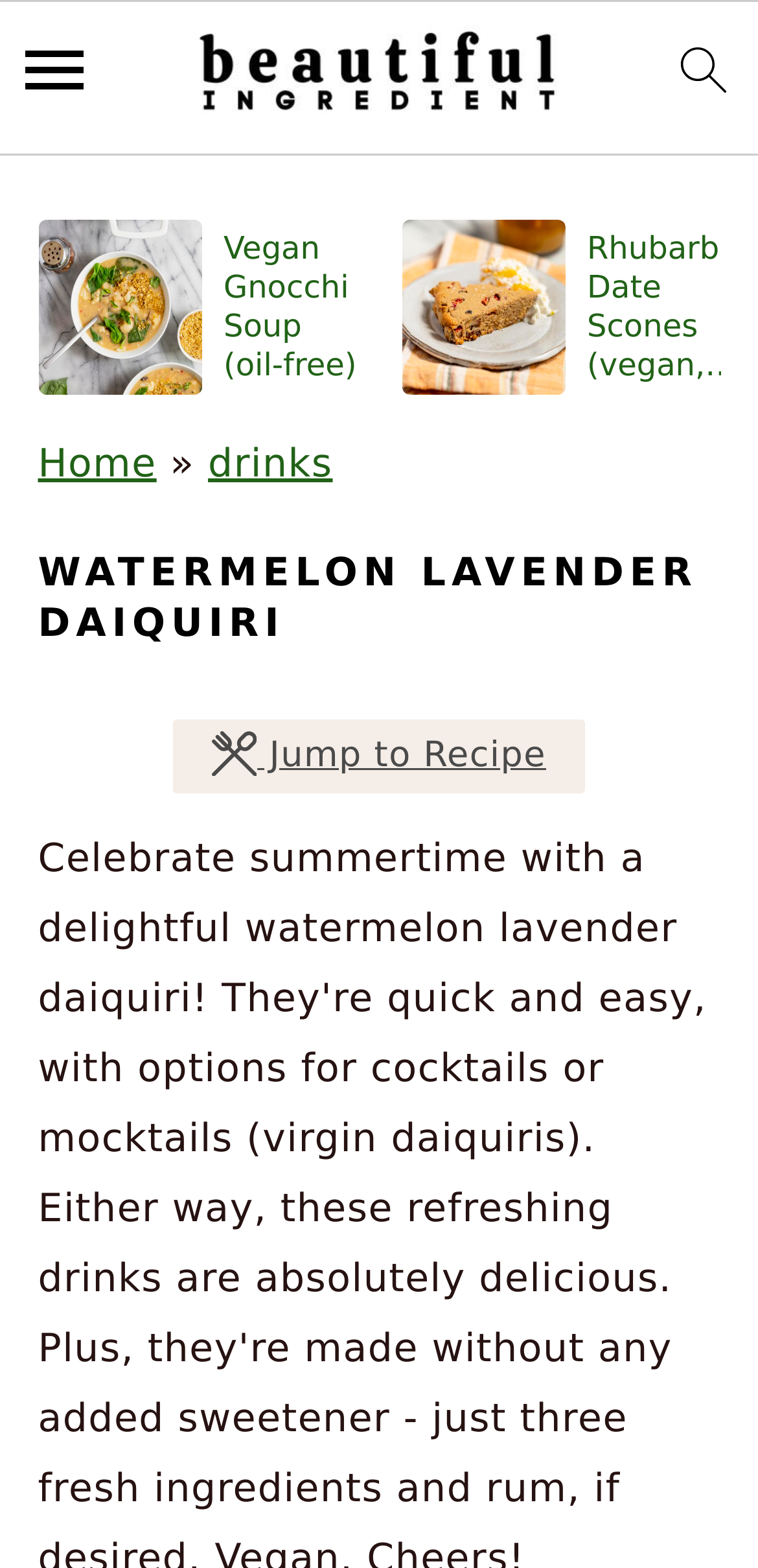Based on the image, provide a detailed and complete answer to the question: 
How many related recipes are shown?

I counted the number of related recipe links, which are 'Vegan Gnocchi Soup (oil-free)' and 'Rhubarb Date Scones (vegan, gluten-free)'.